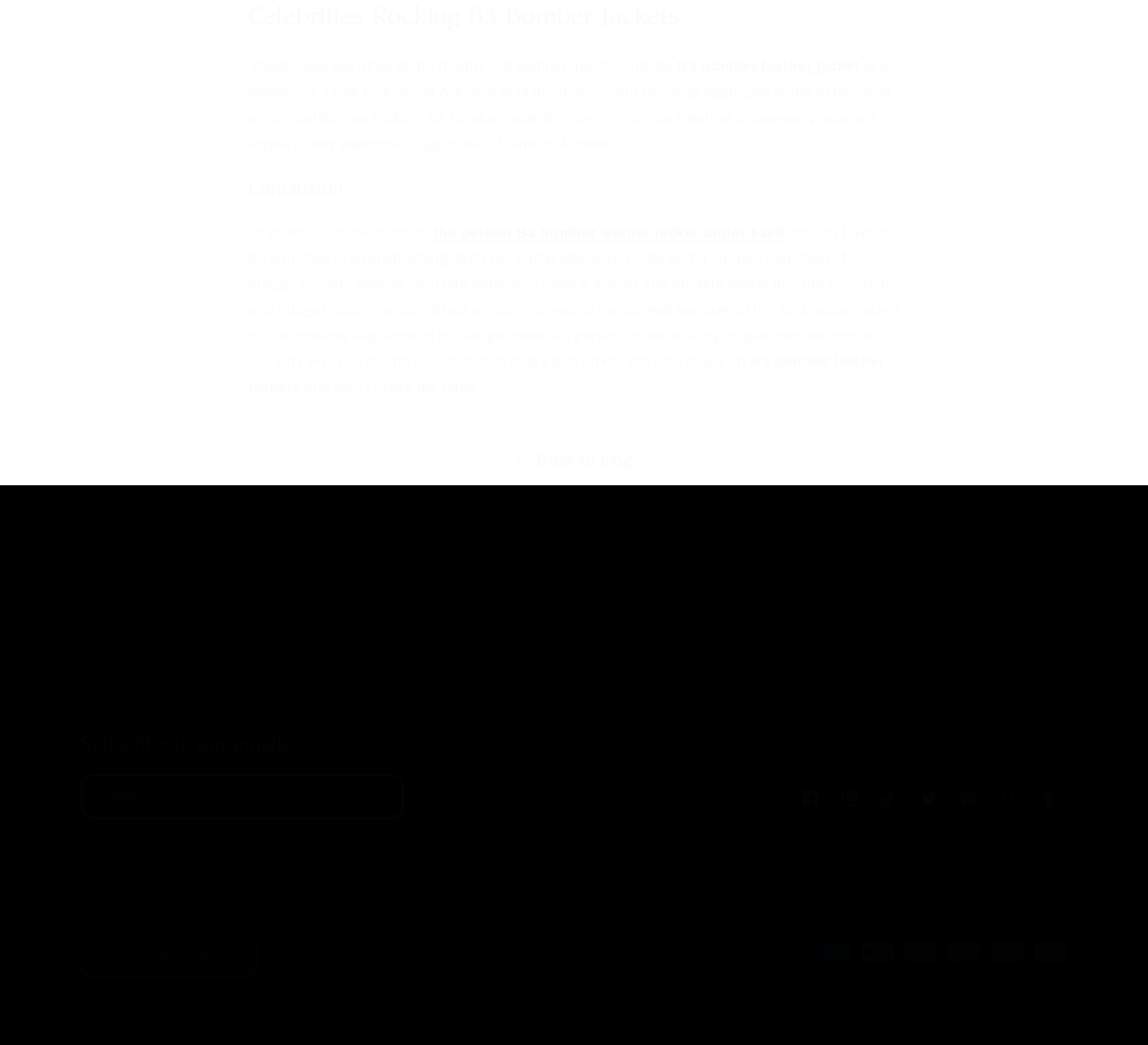Determine the bounding box for the HTML element described here: "TikTok". The coordinates should be given as [left, top, right, bottom] with each number being a float between 0 and 1.

[0.758, 0.745, 0.792, 0.783]